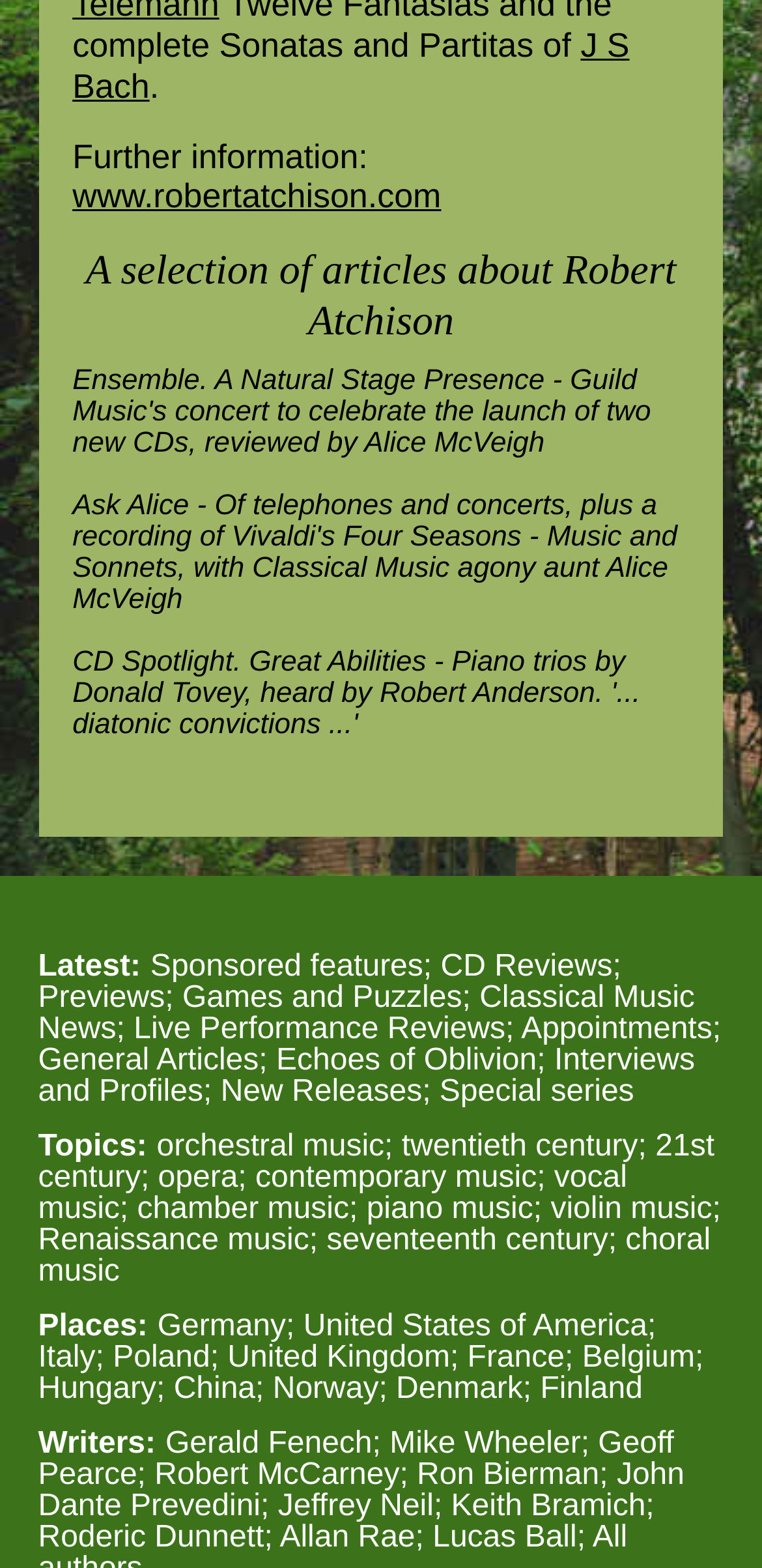Find the bounding box of the UI element described as follows: "J S Bach".

[0.095, 0.016, 0.826, 0.067]